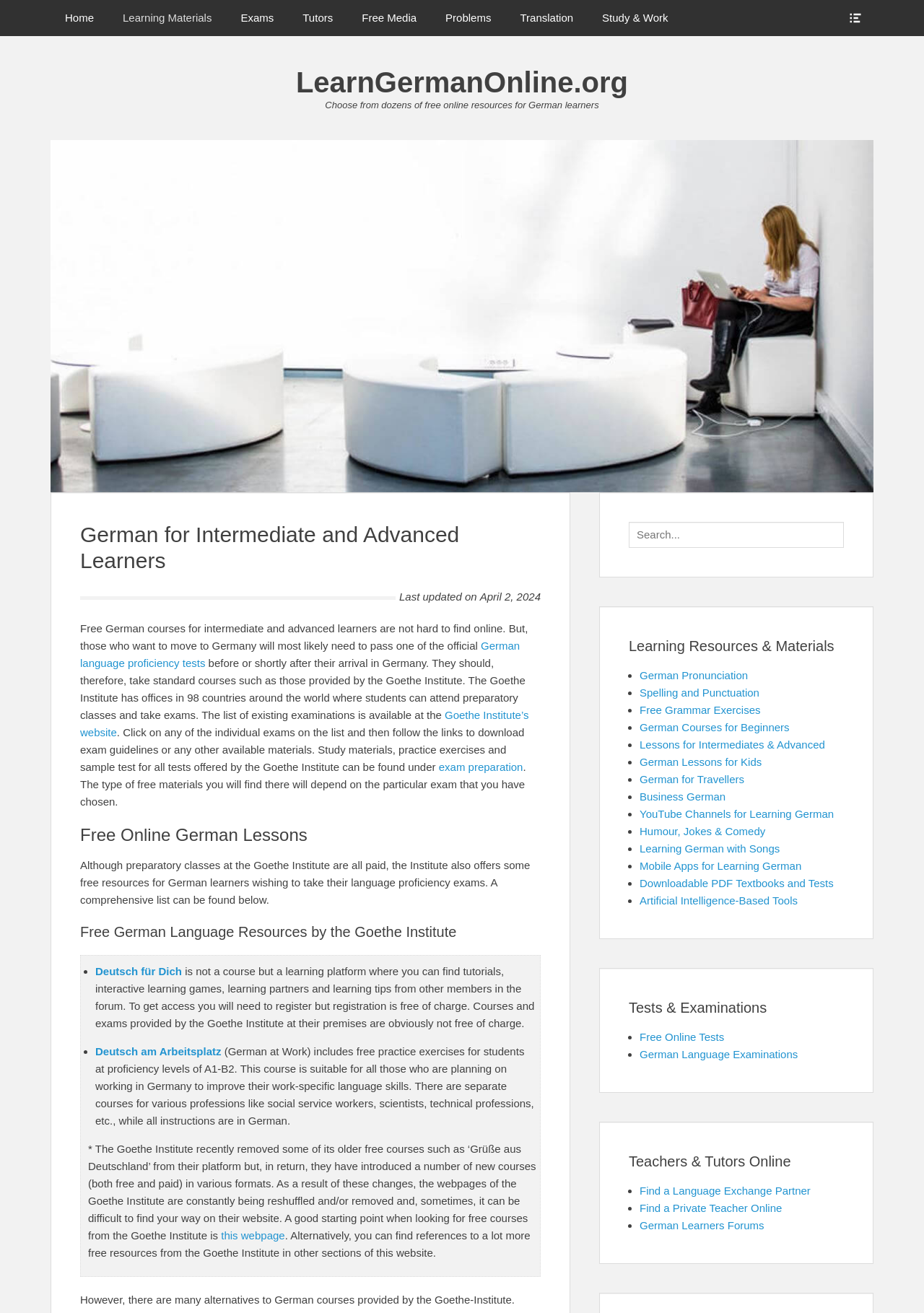Using the format (top-left x, top-left y, bottom-right x, bottom-right y), and given the element description, identify the bounding box coordinates within the screenshot: Lessons for Intermediates & Advanced

[0.692, 0.562, 0.893, 0.572]